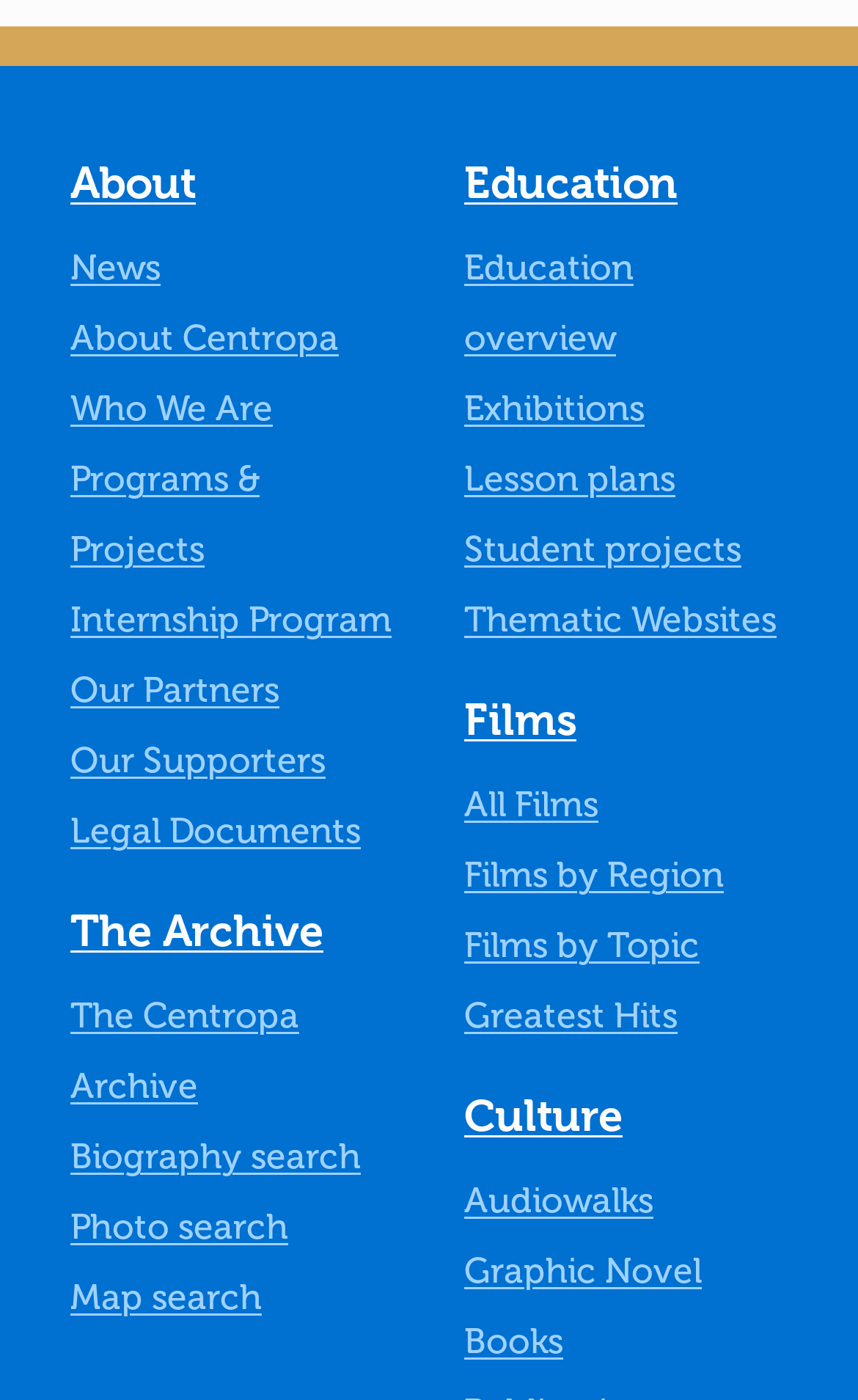Locate the bounding box coordinates of the element that should be clicked to execute the following instruction: "Subscribe to the weekly newsletter".

None